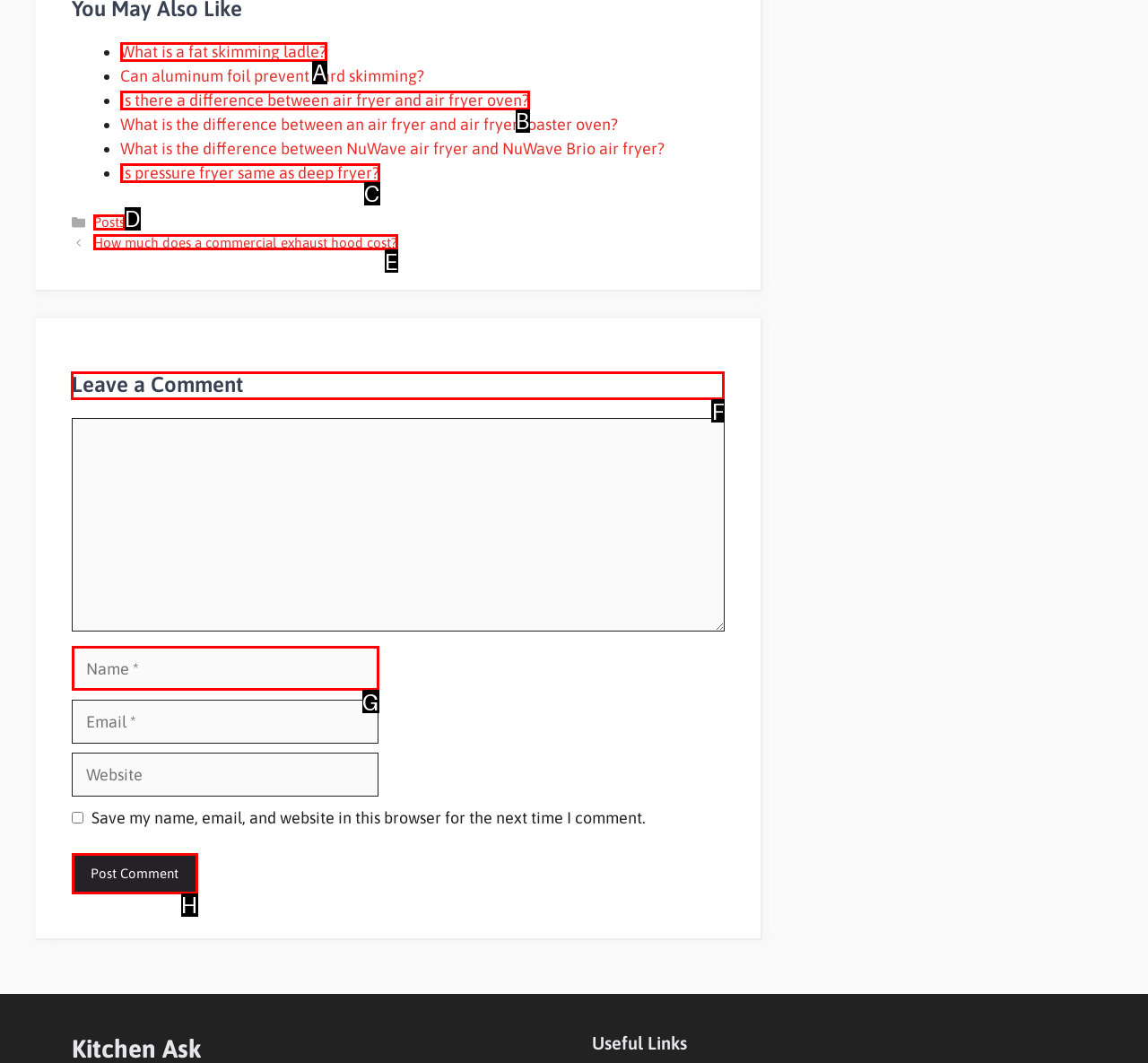Choose the correct UI element to click for this task: Leave a comment Answer using the letter from the given choices.

F